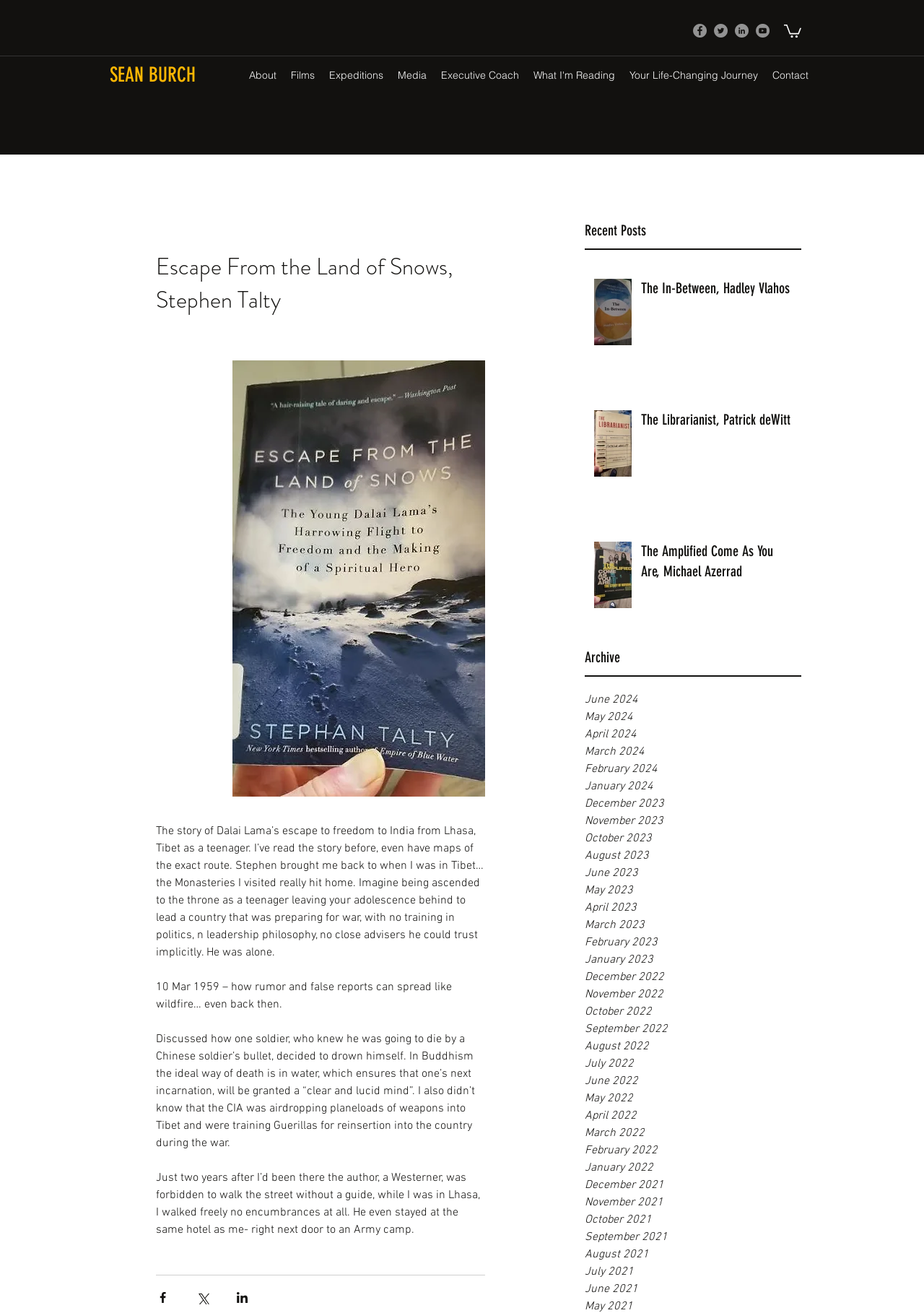What is the organization mentioned in the text that was airdropping planeloads of weapons into Tibet?
Please provide a comprehensive answer based on the information in the image.

I found the answer by reading the text 'I also didn’t know that the CIA was airdropping planeloads of weapons into Tibet and were training Guerillas for reinsertion into the country during the war.' which mentions that the CIA was airdropping planeloads of weapons into Tibet.